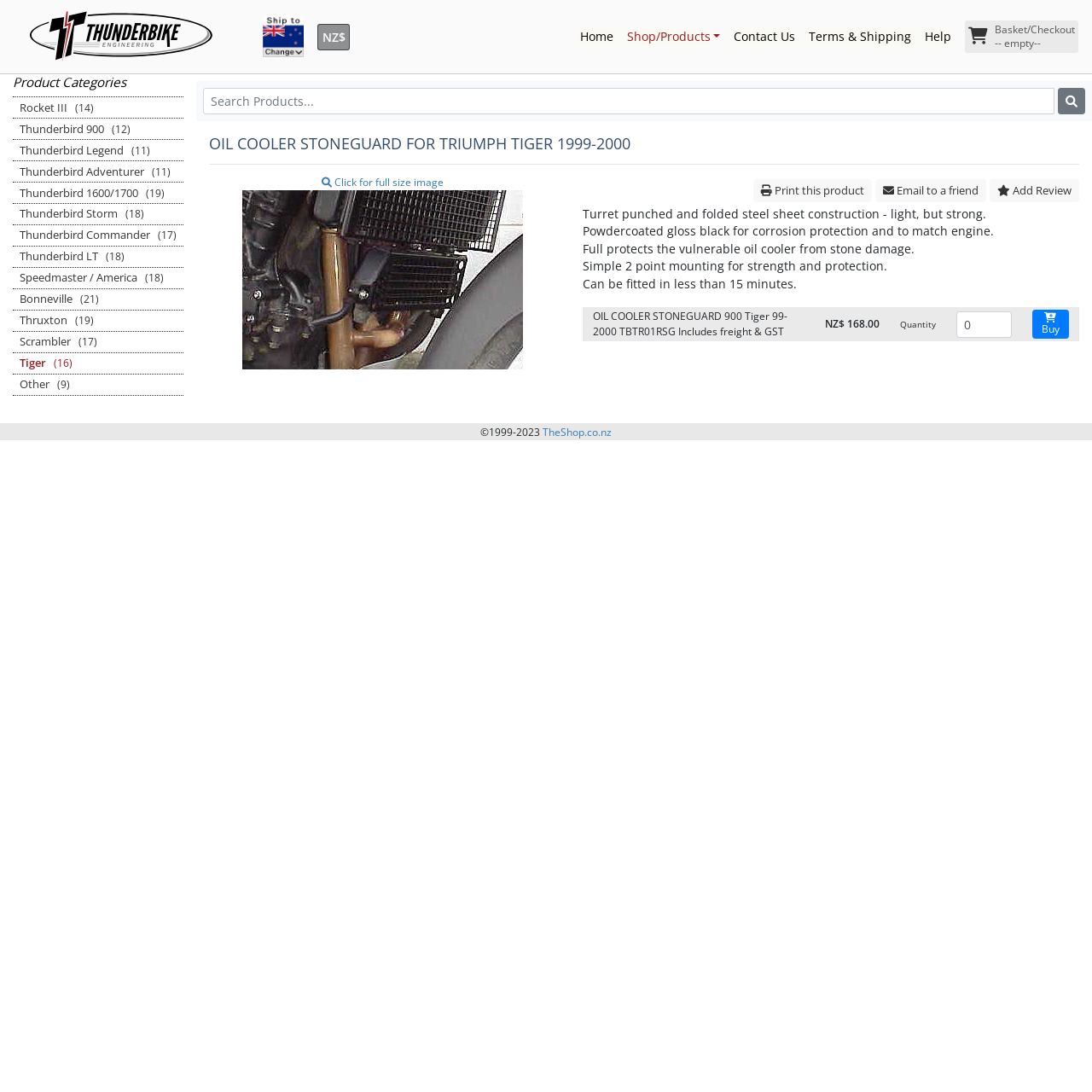Create a detailed narrative describing the layout and content of the webpage.

This webpage is an e-commerce product page for an oil cooler stoneguard for Triumph Tiger 1999-2000. At the top, there is a navigation menu with links to "Home", "Shop/Products", "Contact Us", "Terms & Shipping", and "Help". Below the navigation menu, there is a search bar with a magnifying glass icon and a placeholder text "Search Products...".

On the left side, there is a product category menu with links to various Triumph motorcycle models, including Rocket III, Thunderbird 900, Bonneville, and Scrambler.

The main product information is displayed in the center of the page. There is a heading "OIL COOLER STONEGUARD FOR TRIUMPH TIGER 1999-2000" followed by a horizontal separator line. Below the separator, there is a product image with a link to view the full-size image. The product description is listed in bullet points, highlighting the features of the oil cooler stoneguard, such as its light and strong construction, powdercoated gloss black finish, and easy installation.

Below the product description, there is a table displaying the product details, including the product name, price (NZ$168.00), and quantity. There is also a "Buy" button to add the product to the shopping cart.

On the right side, there are links to print the product page, email the product to a friend, and add a review. At the bottom of the page, there is a copyright notice and a link to the website's homepage, TheShop.co.nz.